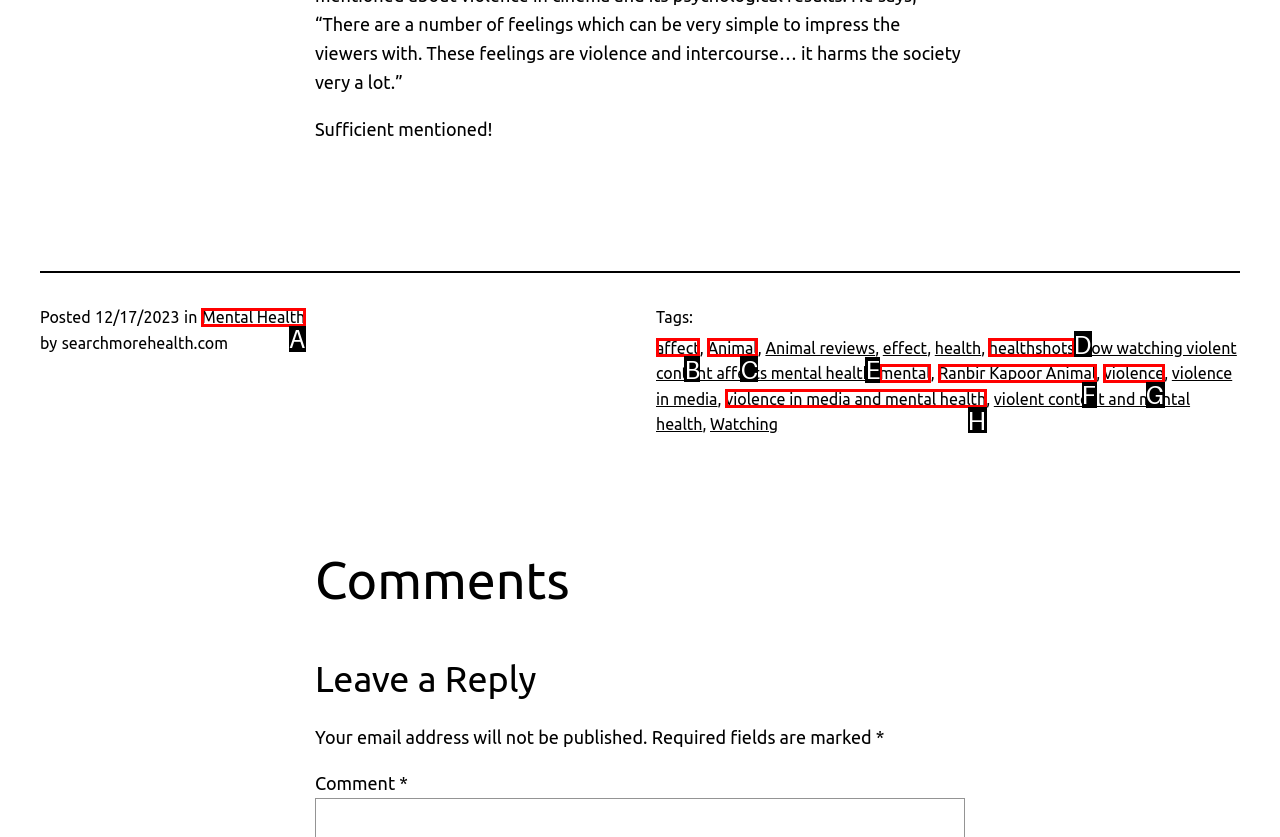Please provide the letter of the UI element that best fits the following description: Ranbir Kapoor Animal
Respond with the letter from the given choices only.

F